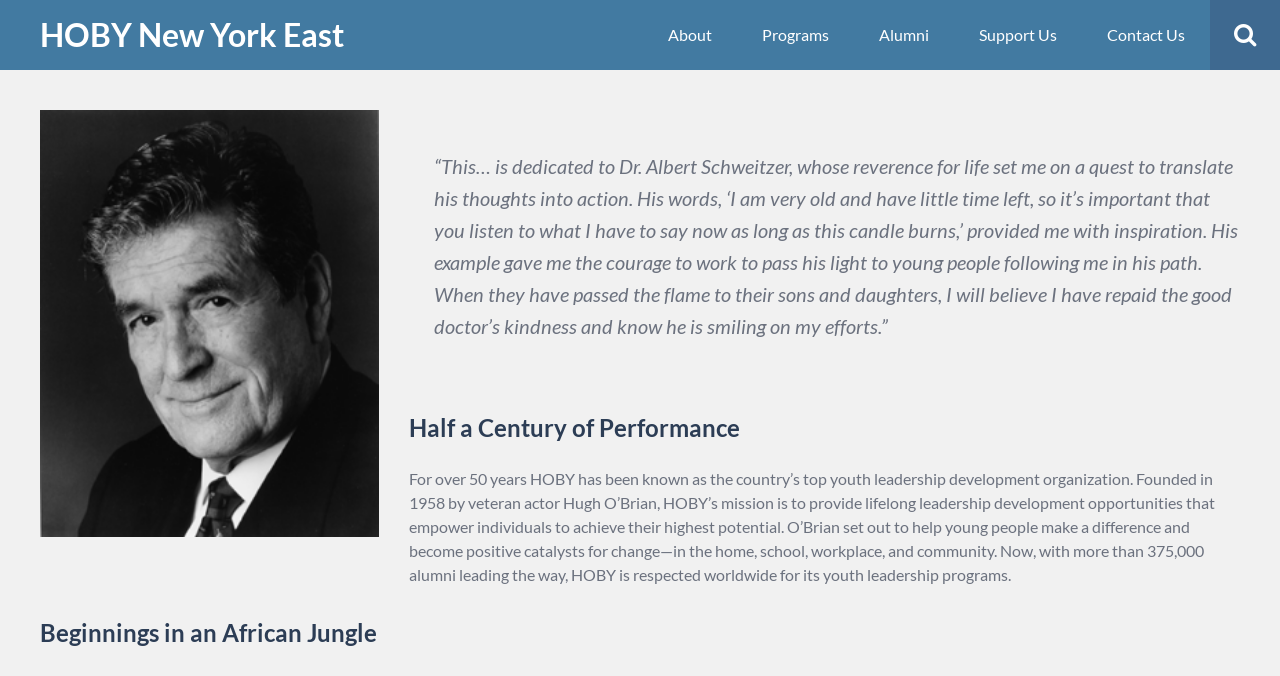Identify the bounding box coordinates for the UI element that matches this description: "Contact Us".

[0.865, 0.0, 0.926, 0.104]